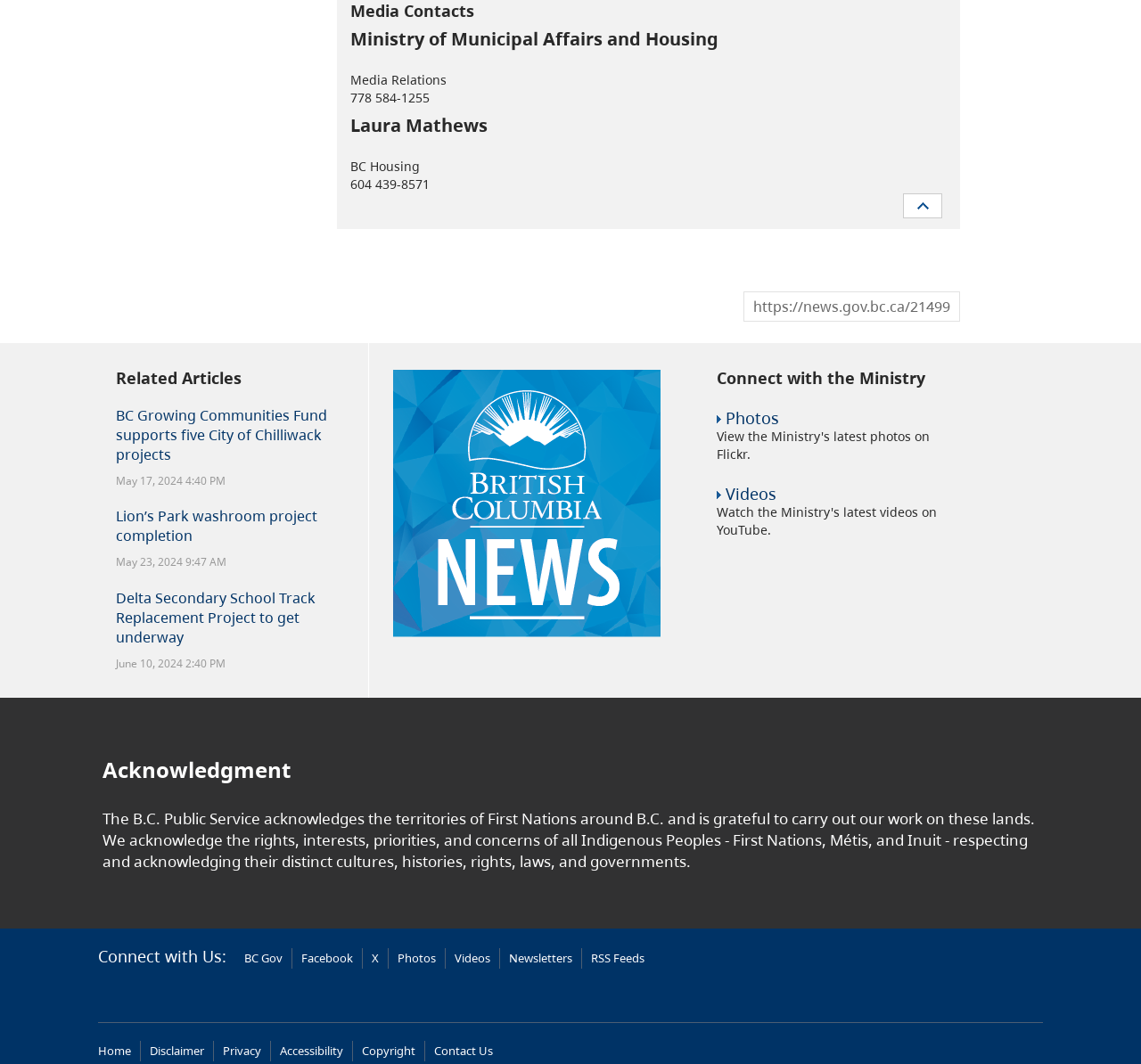Extract the bounding box for the UI element that matches this description: "Lion’s Park washroom project completion".

[0.102, 0.476, 0.278, 0.513]